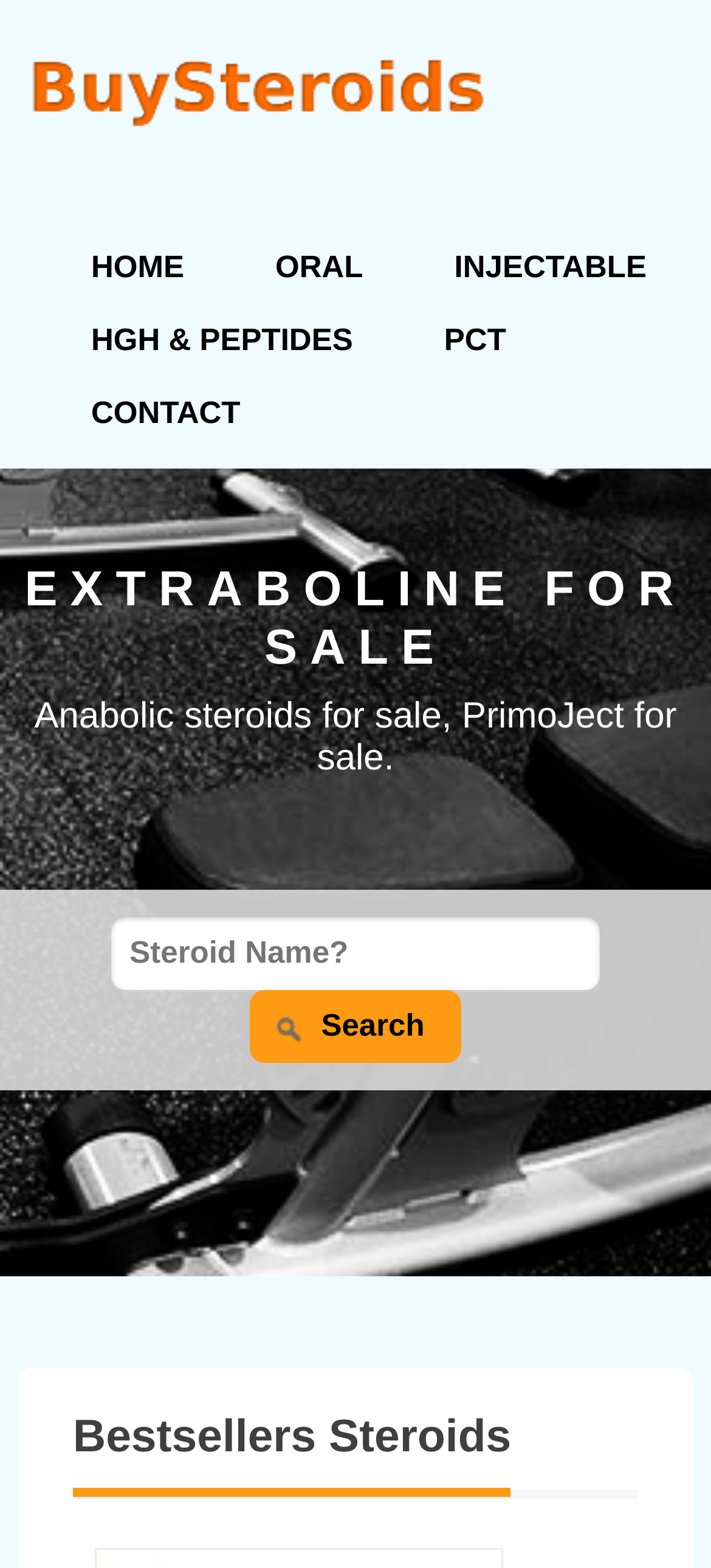Review the image closely and give a comprehensive answer to the question: What is the name of the bestseller section?

The heading 'Bestsellers Steroids' is located at the bottom of the webpage, indicating that this section showcases the most popular or best-selling steroids on the website.